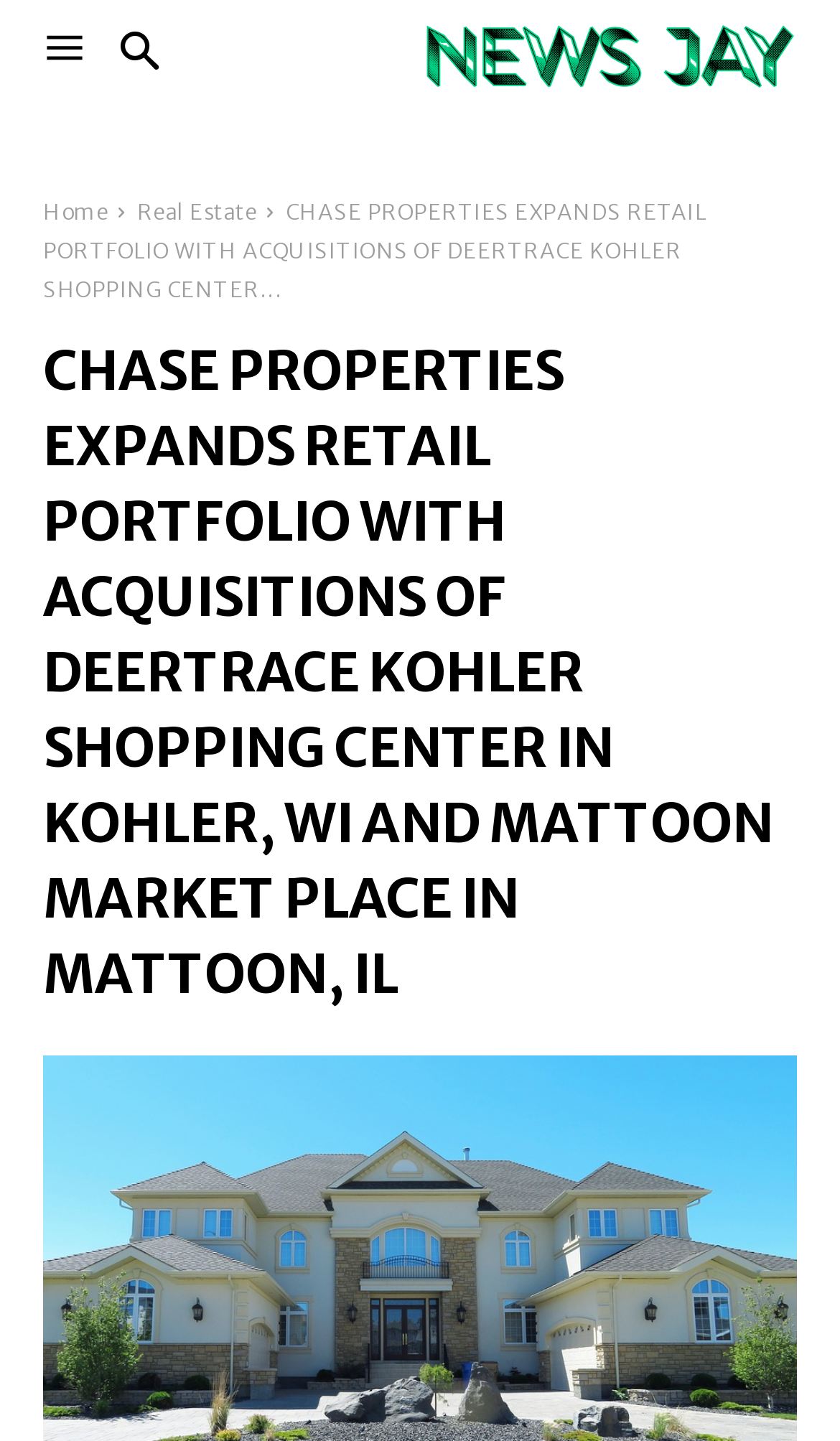Give the bounding box coordinates for the element described as: "Home".

[0.051, 0.138, 0.128, 0.157]